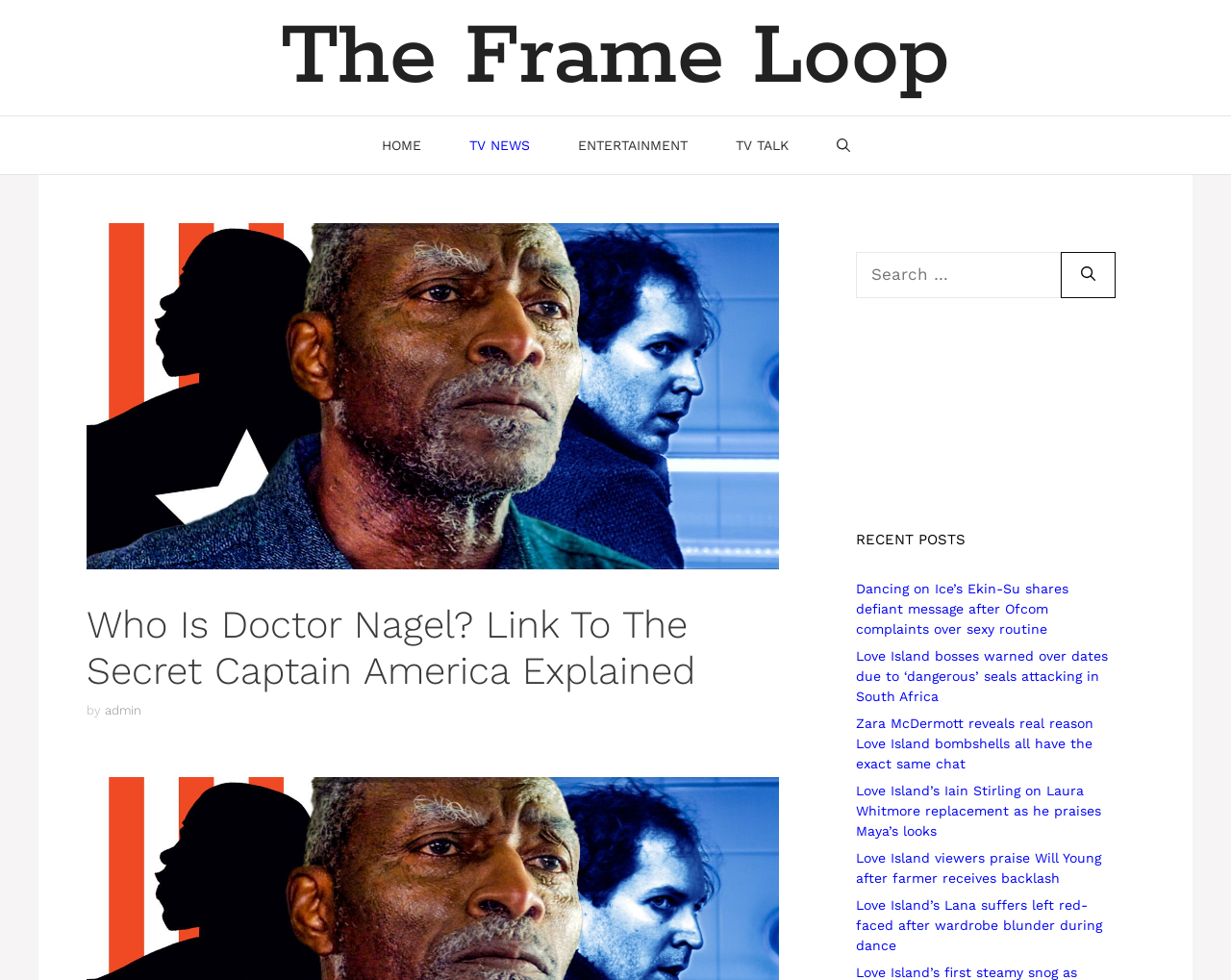Locate the bounding box coordinates of the segment that needs to be clicked to meet this instruction: "Search for something".

[0.695, 0.257, 0.862, 0.304]